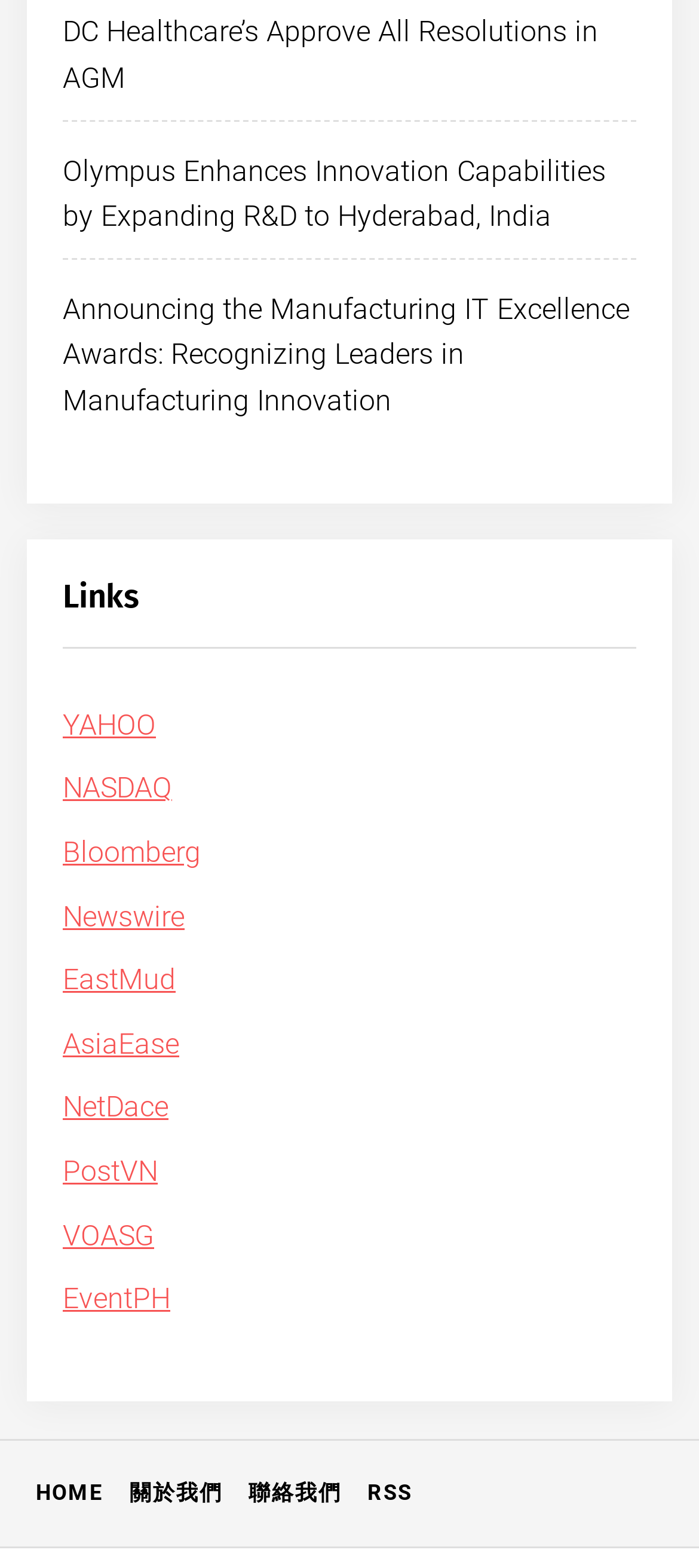Provide the bounding box coordinates for the UI element that is described by this text: "AsiaEase". The coordinates should be in the form of four float numbers between 0 and 1: [left, top, right, bottom].

[0.09, 0.655, 0.256, 0.676]